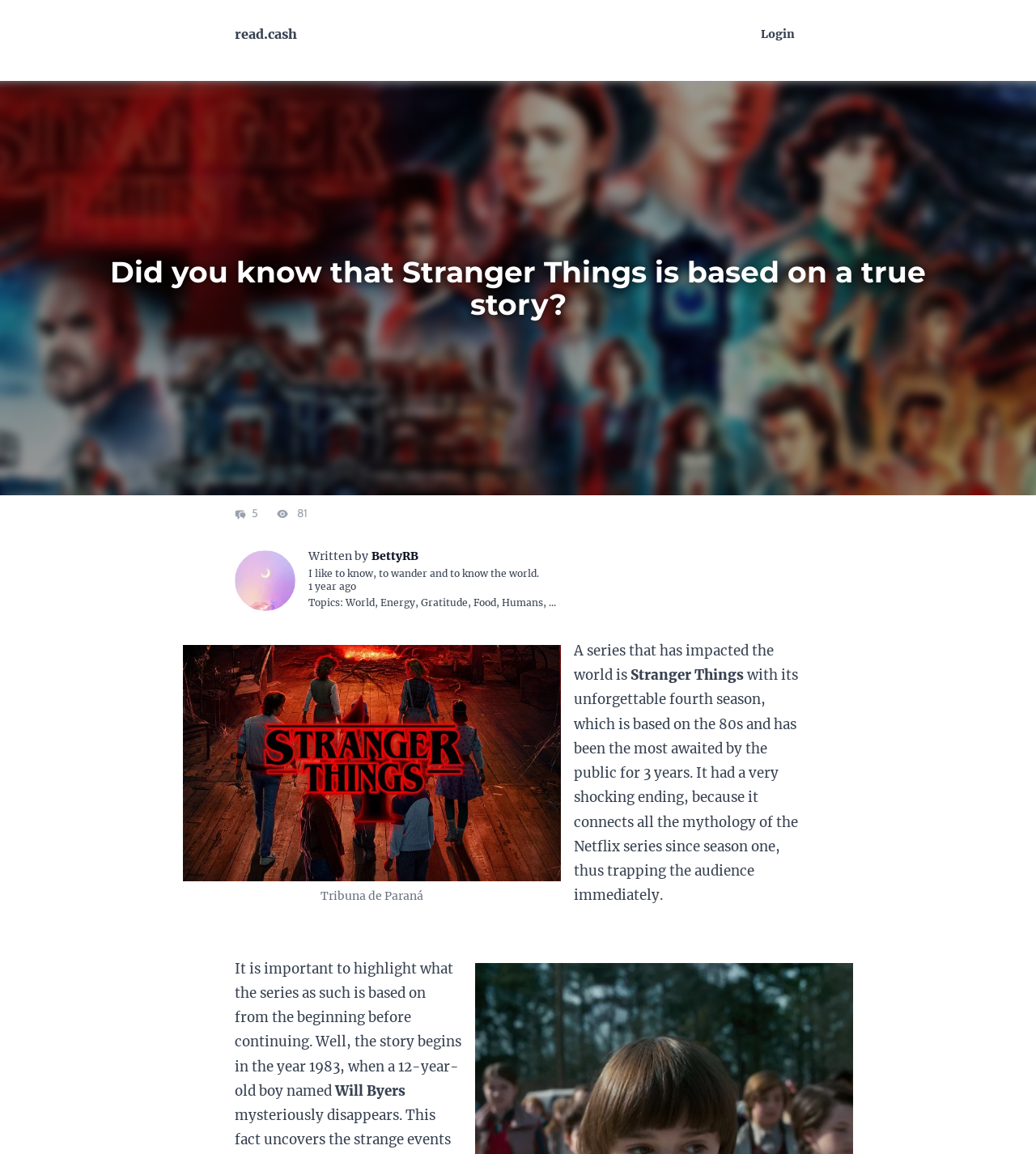What is the title of the article?
Please interpret the details in the image and answer the question thoroughly.

I determined the title of the article by looking at the heading element with the text 'Did you know that Stranger Things is based on a true story?' which is located at the top of the webpage.